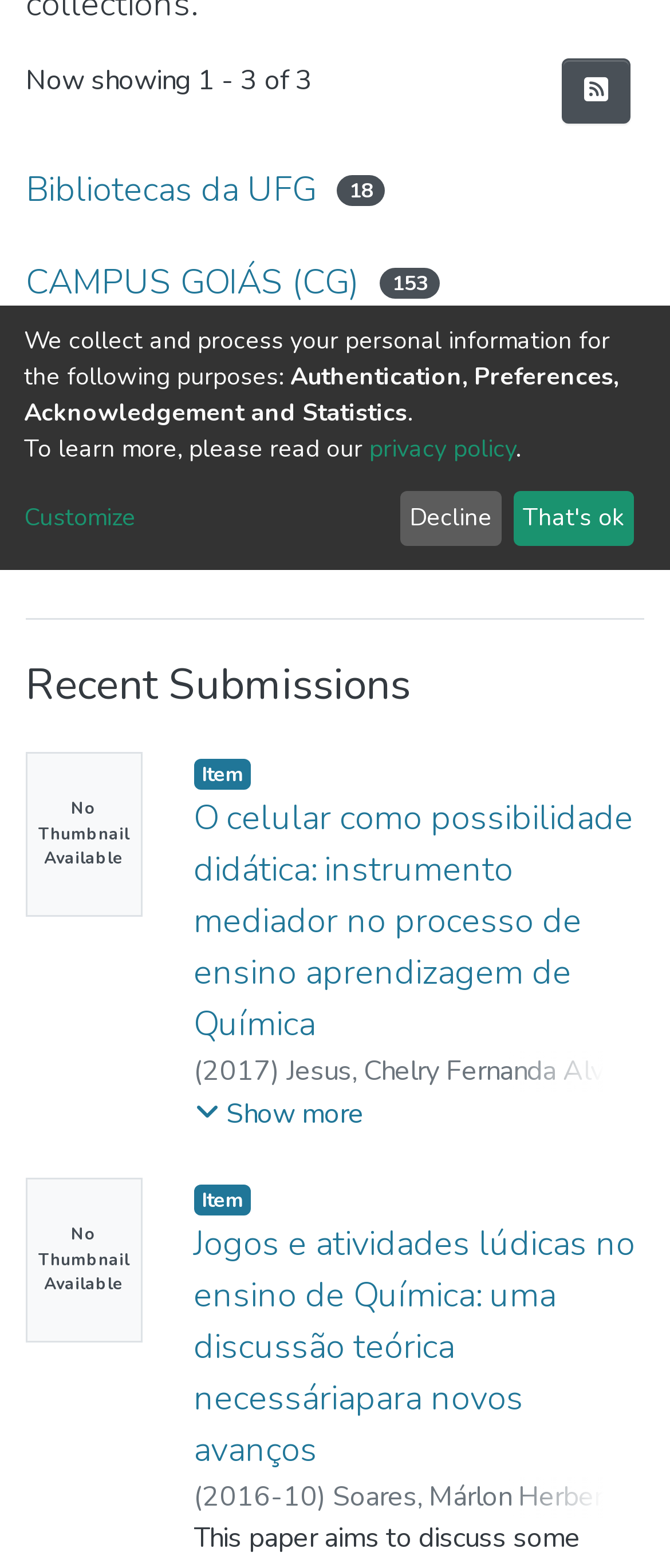Identify the bounding box of the HTML element described as: "aria-label="Syndication feed" title="Syndication feed"".

[0.838, 0.037, 0.941, 0.078]